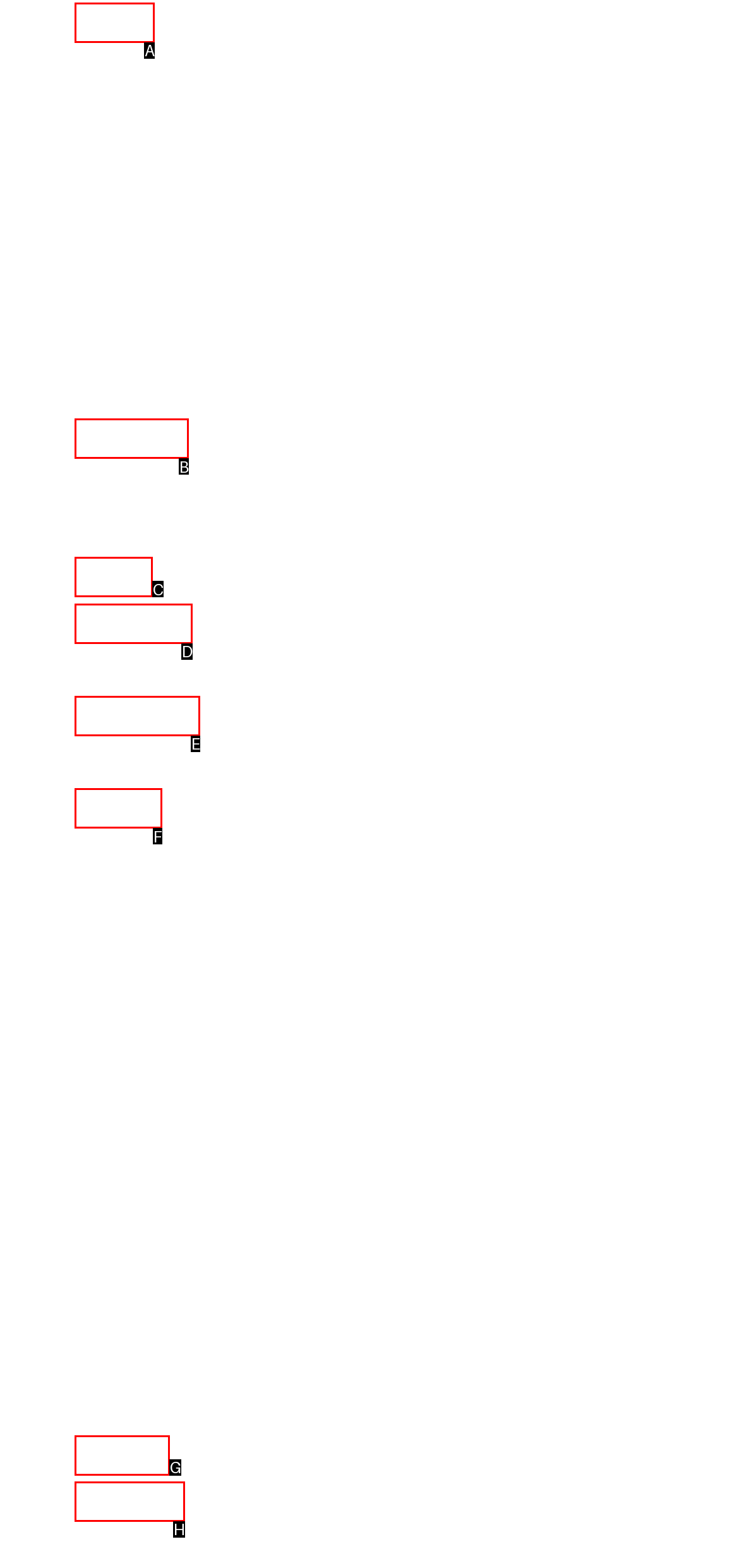Which UI element corresponds to this description: umphen
Reply with the letter of the correct option.

D